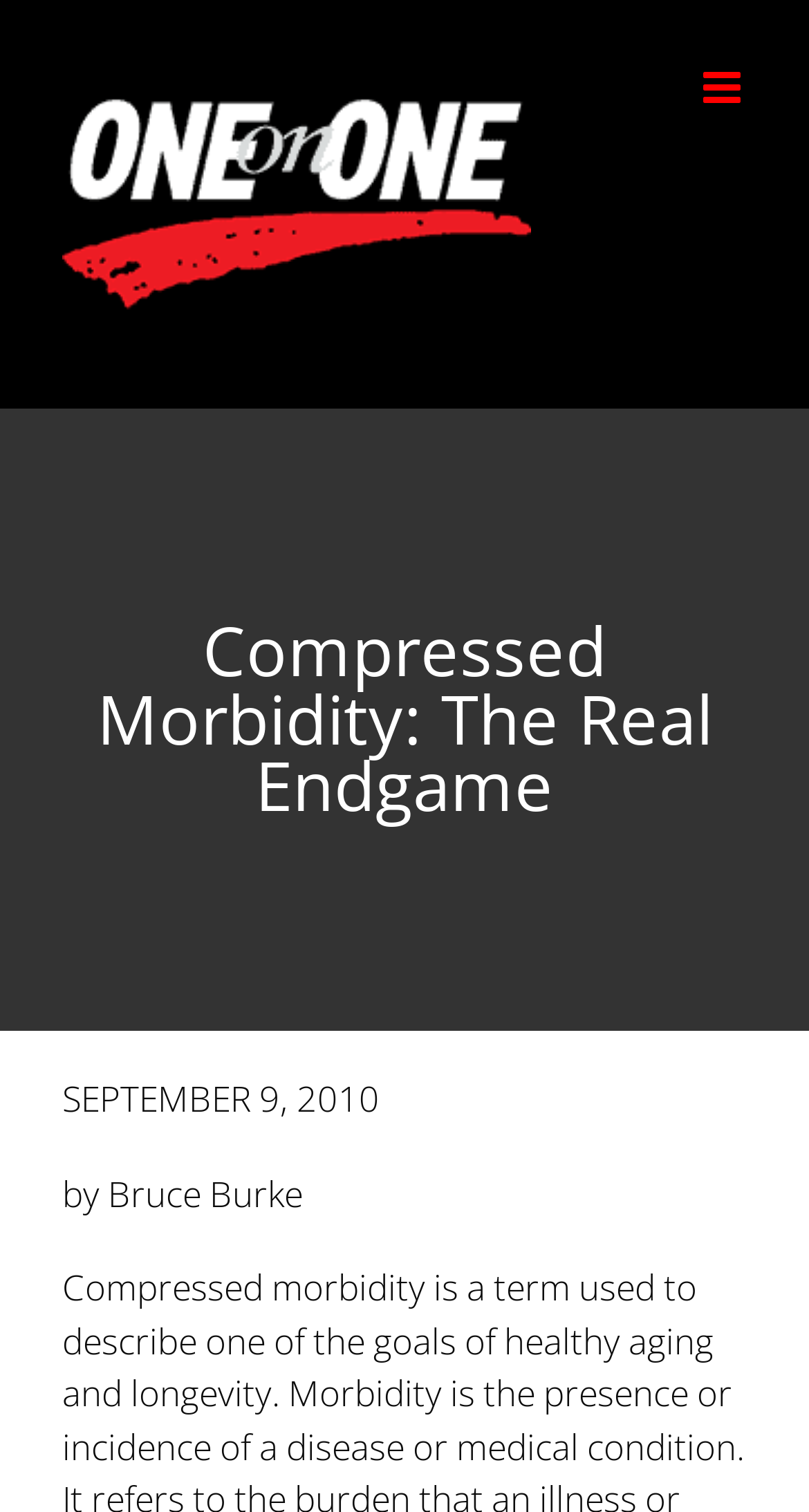Given the description "alt="One on One Fitness Logo"", provide the bounding box coordinates of the corresponding UI element.

[0.077, 0.027, 0.656, 0.243]